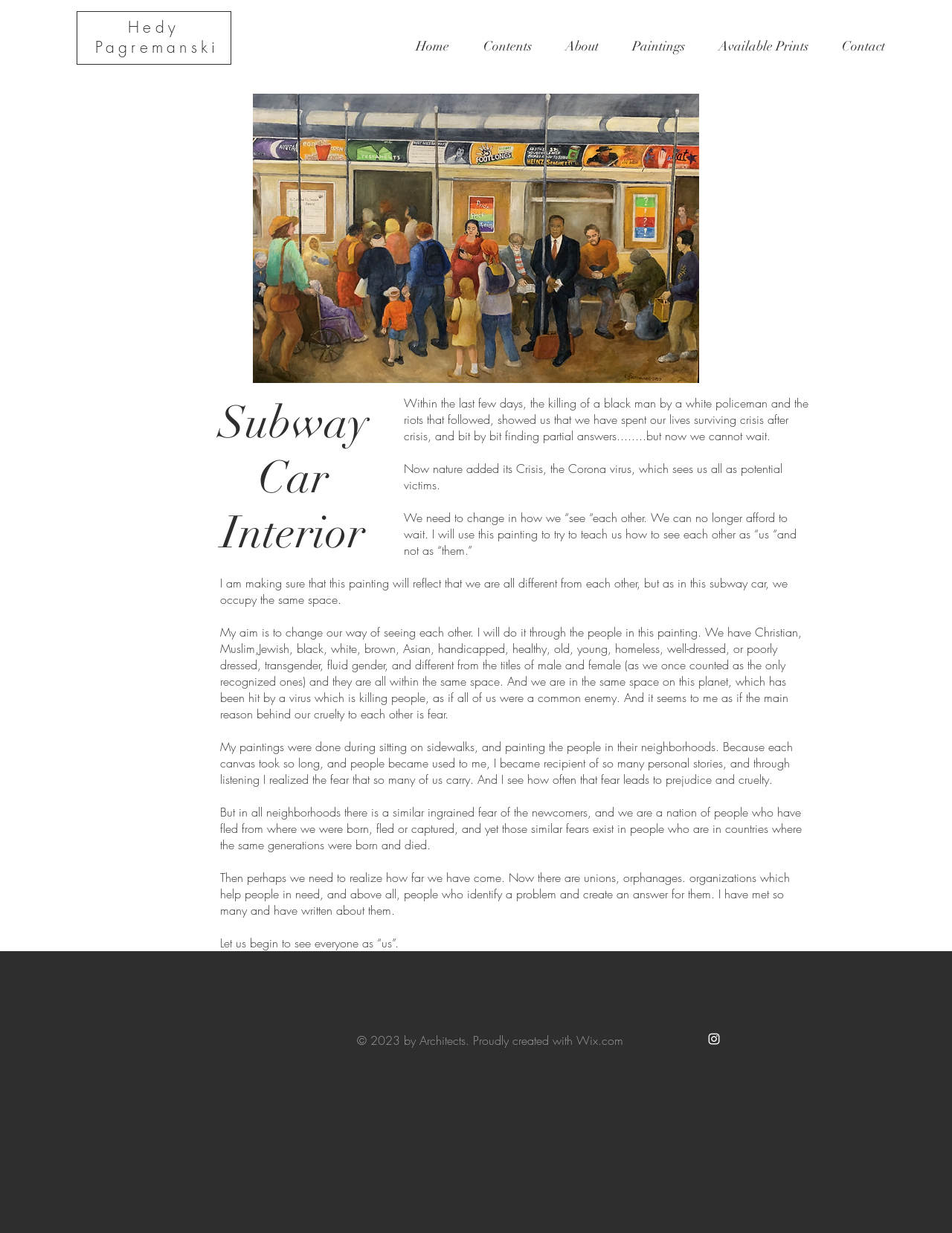Please identify the bounding box coordinates of the area that needs to be clicked to fulfill the following instruction: "Click the 'Wix.com' link."

[0.605, 0.837, 0.655, 0.85]